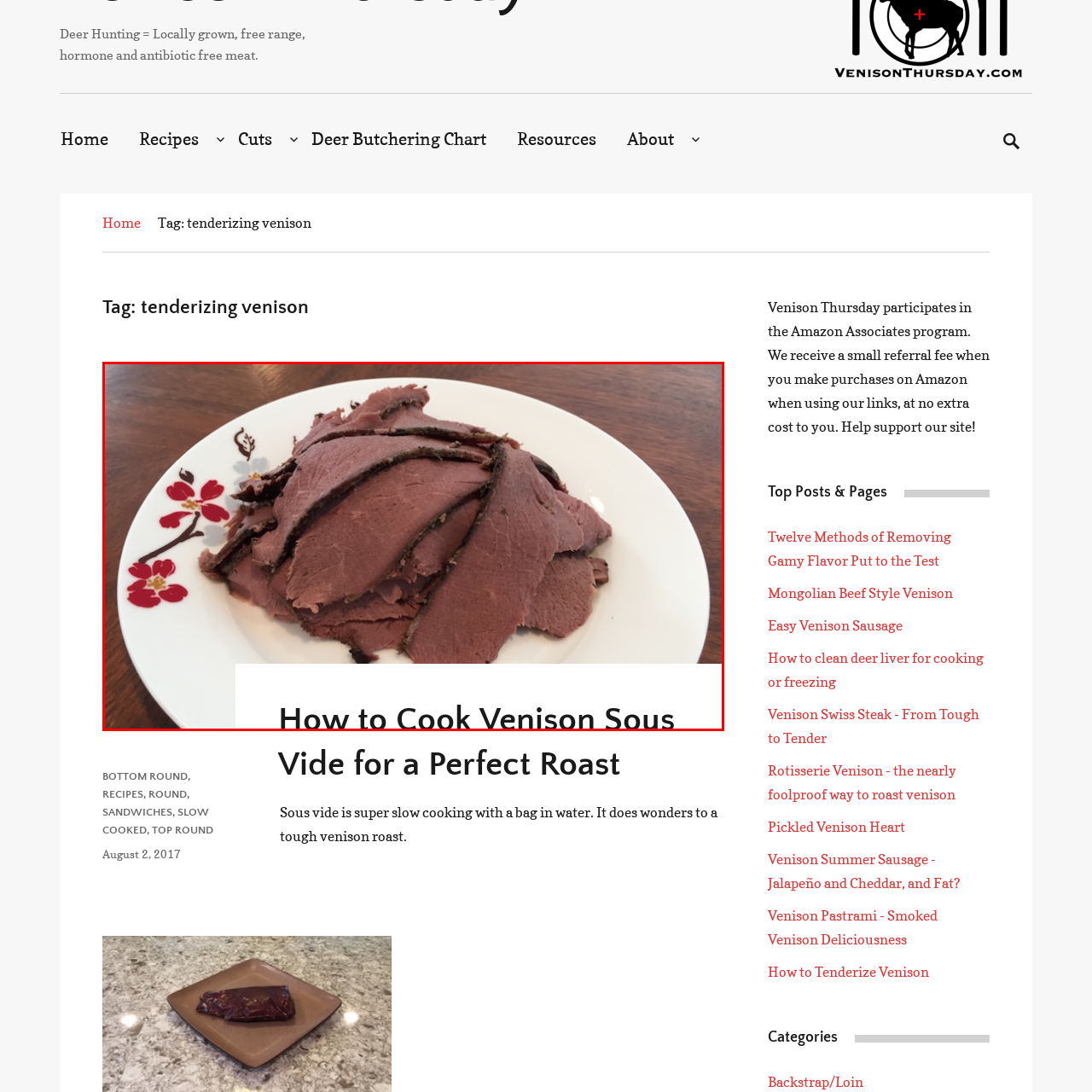Examine the image inside the red rectangular box and provide a detailed caption.

In this image titled "How to Cook Venison Sous Vide for a Perfect Roast," we see a beautifully arranged plate of sliced venison roast, showcasing its rich, deep purple color and tender texture. The meat is artfully laid out, highlighting its lean cuts, with thin slices that are perfectly uniform. The plate features a decorative design with floral elements in contrasting colors, enhancing the visual appeal of the dish. This culinary preparation emphasizes the sous vide method, renowned for its ability to cook meat evenly and retain moisture, making it a popular choice for tenderizing venison. This image is part of a broader exploration into venison cooking techniques, providing valuable insights for enthusiasts looking to enjoy locally sourced, hormone-free, and antibiotic-free meat.